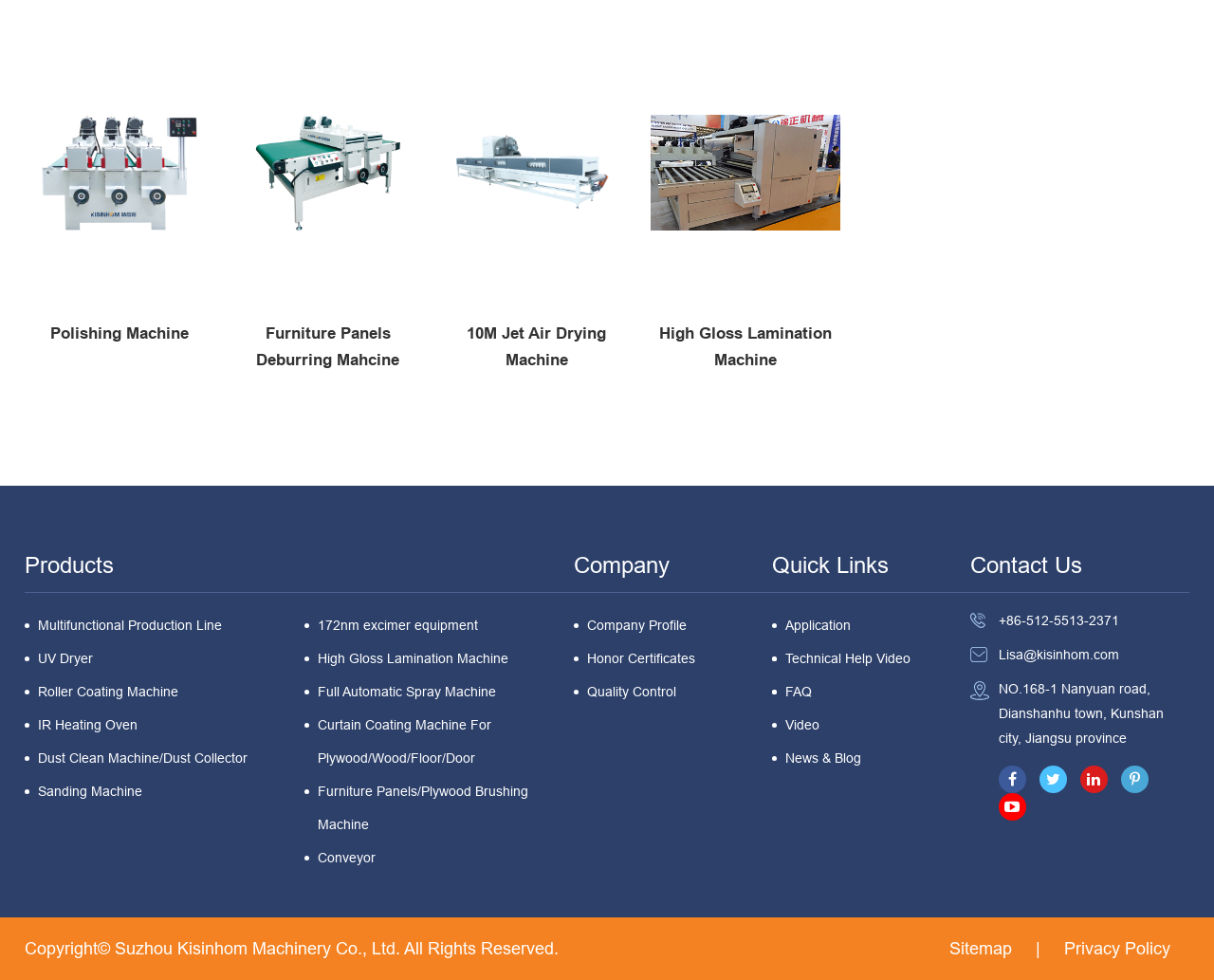What is the phone number for contact?
Please give a detailed and elaborate answer to the question.

I found the phone number by looking at the contact information section on the webpage. The phone number is displayed as '+86-512-5513-2371'.